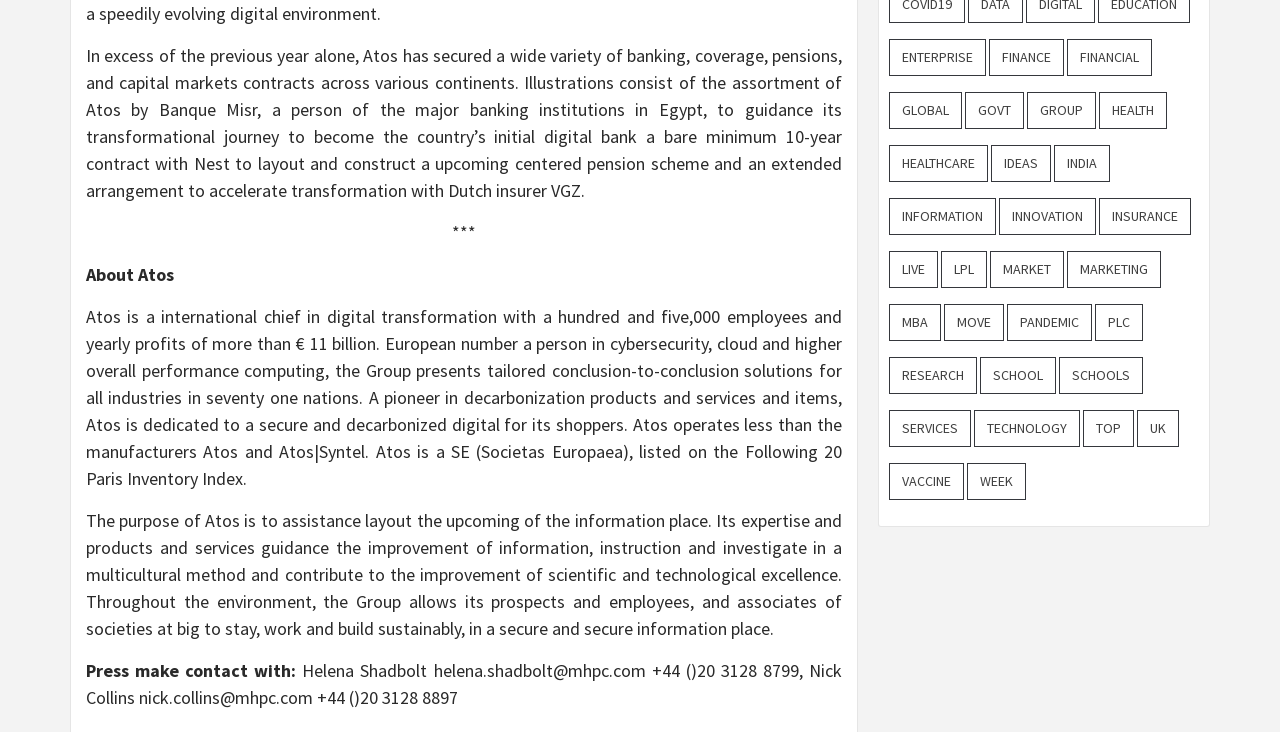Who is the press contact?
Examine the image and provide an in-depth answer to the question.

The text 'Press contact: Helena Shadbolt' provides the name of the press contact.